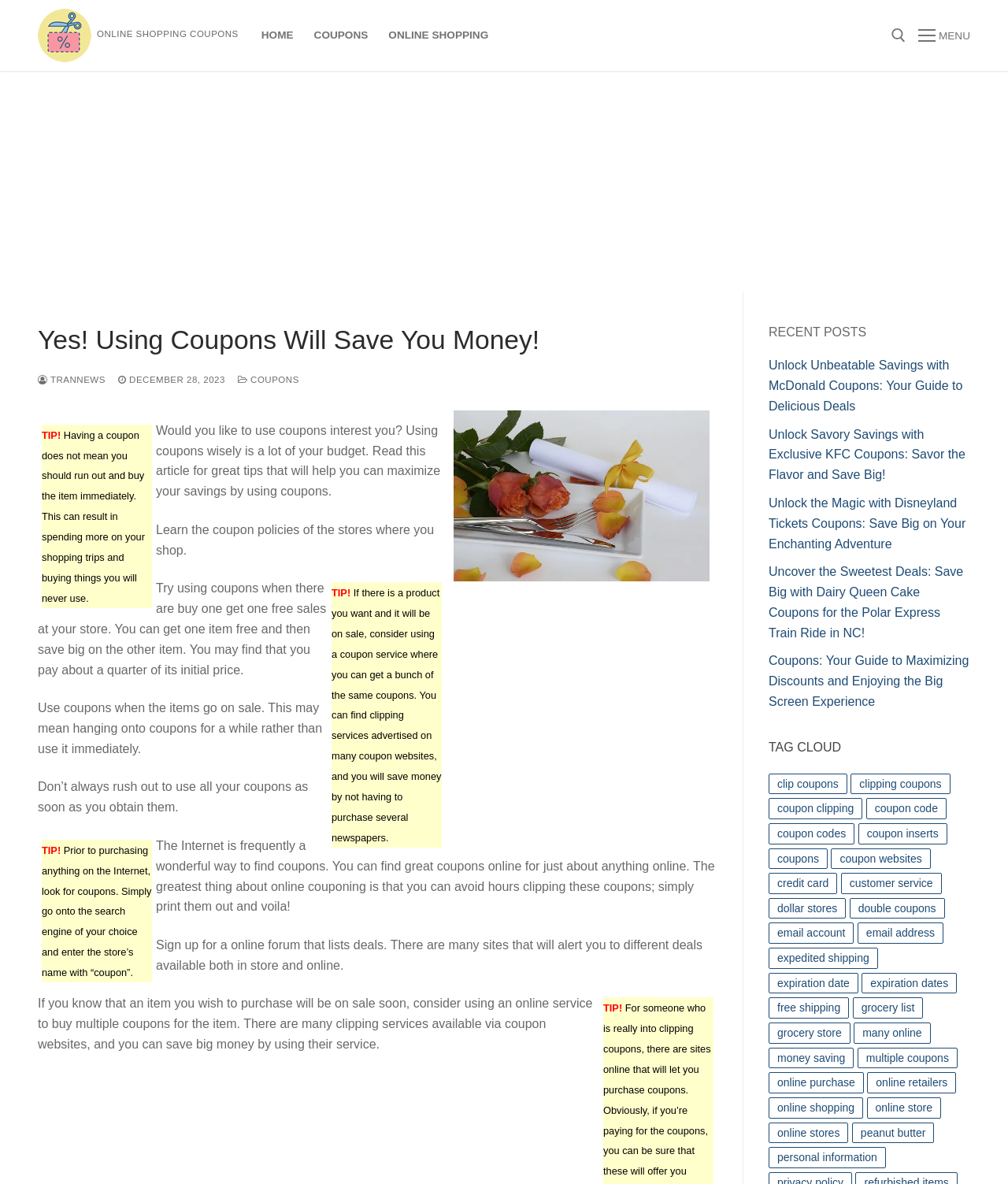Identify the bounding box of the HTML element described as: "Home".

[0.249, 0.017, 0.301, 0.042]